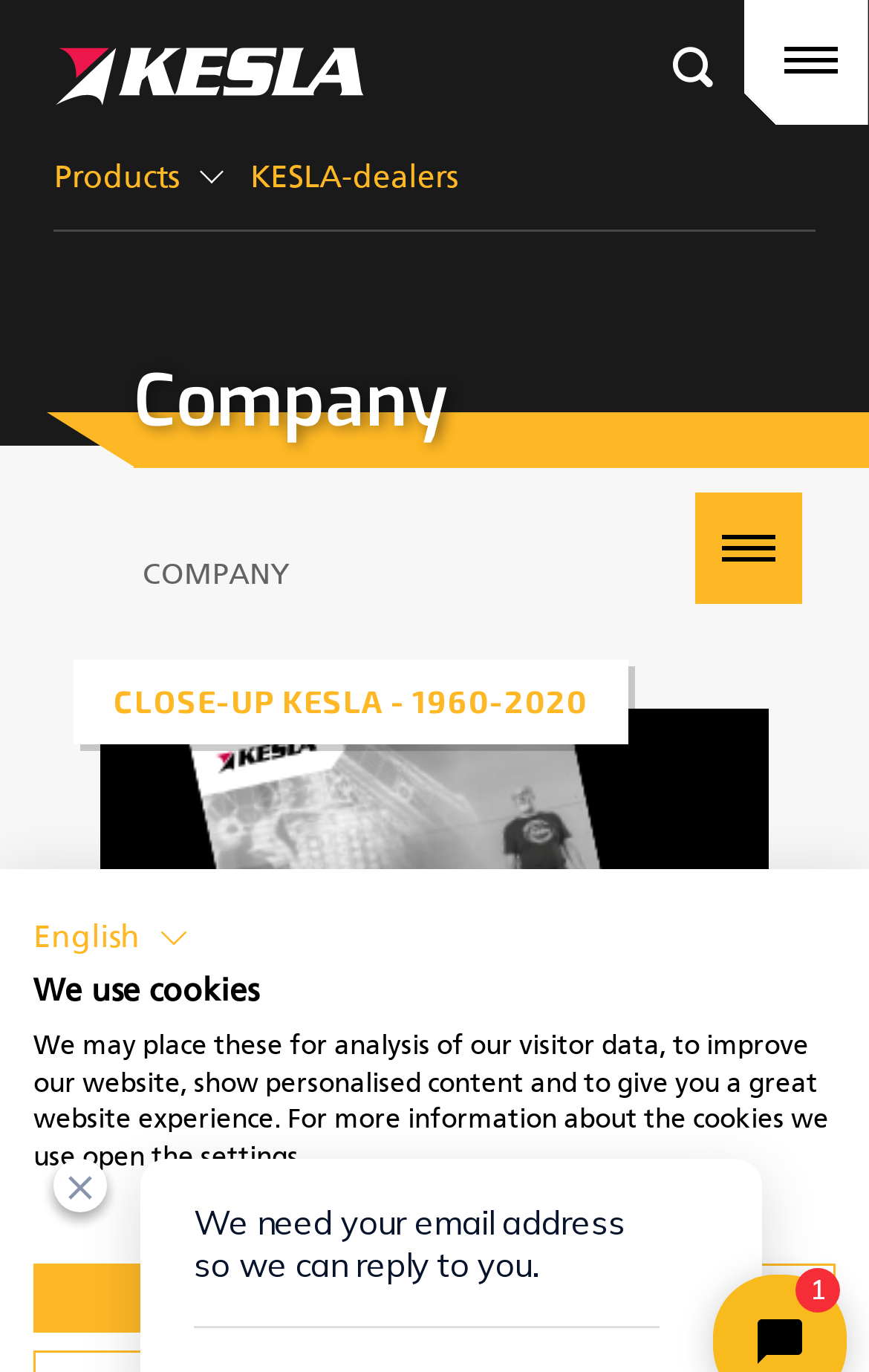Point out the bounding box coordinates of the section to click in order to follow this instruction: "Go to Company page".

[0.0, 0.406, 0.315, 0.474]